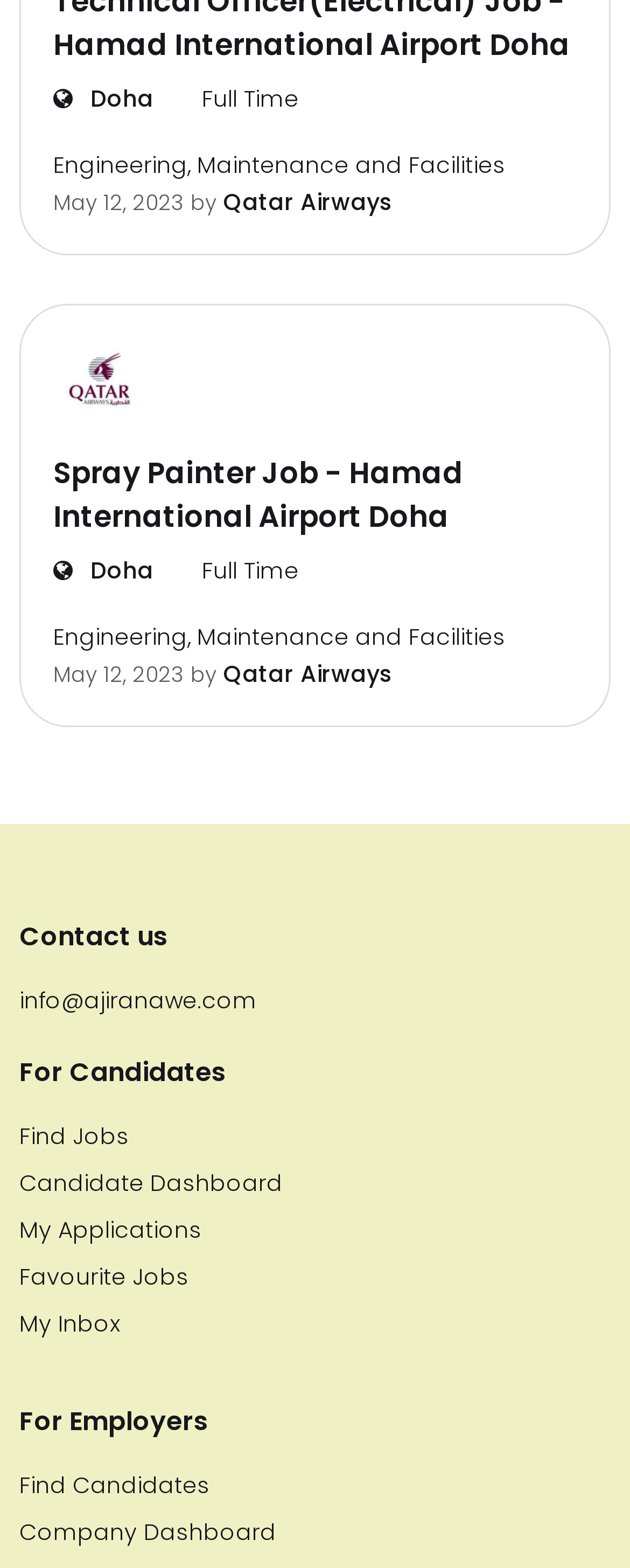Determine the bounding box coordinates of the region to click in order to accomplish the following instruction: "Contact us". Provide the coordinates as four float numbers between 0 and 1, specifically [left, top, right, bottom].

[0.031, 0.587, 0.969, 0.607]